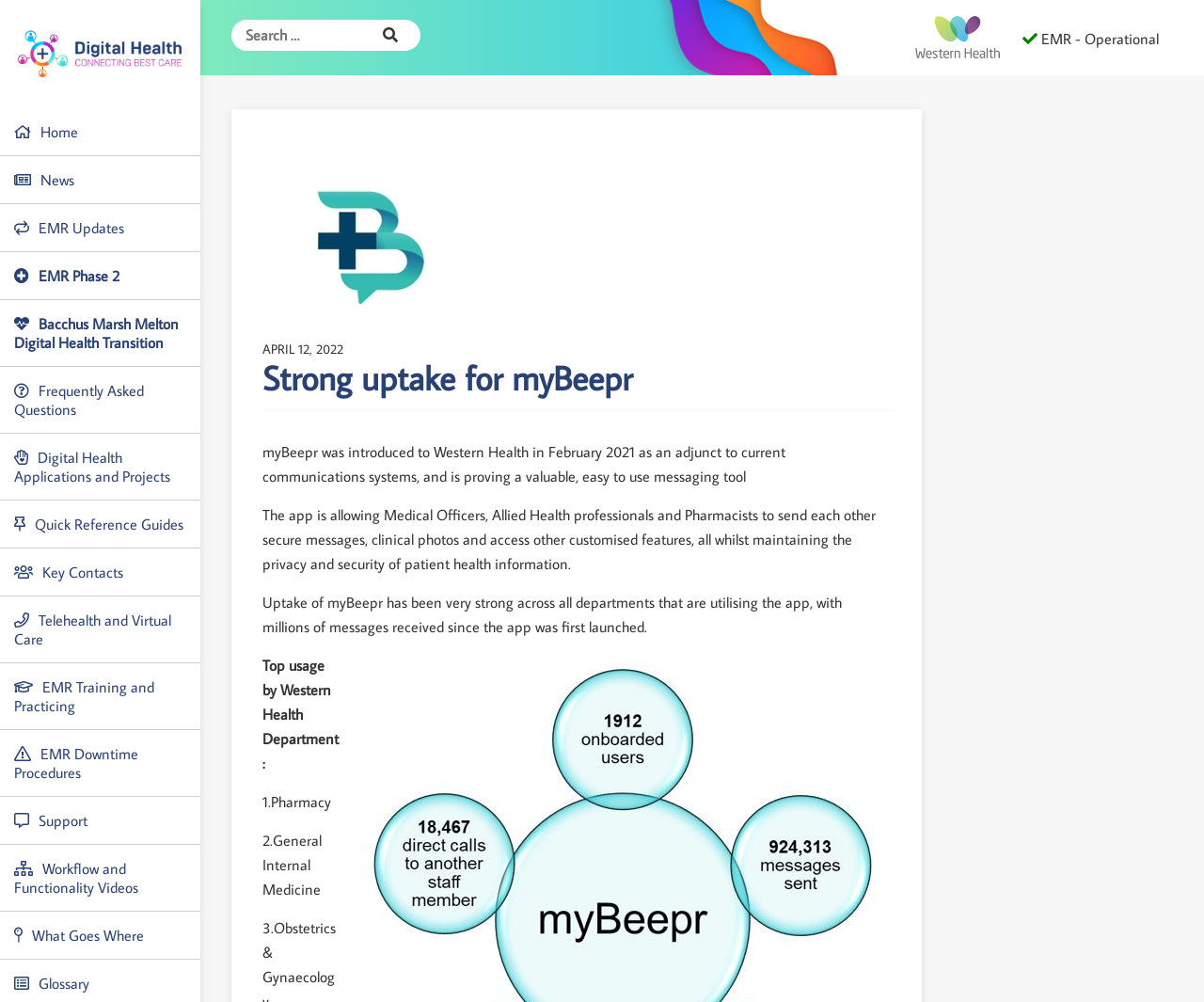What is the top department using the myBeepr app?
Please use the image to provide an in-depth answer to the question.

I found the text 'Top usage by Western Health Department:' followed by a list of departments. The first department listed is '1. Pharmacy', indicating that it is the top department using the myBeepr app.